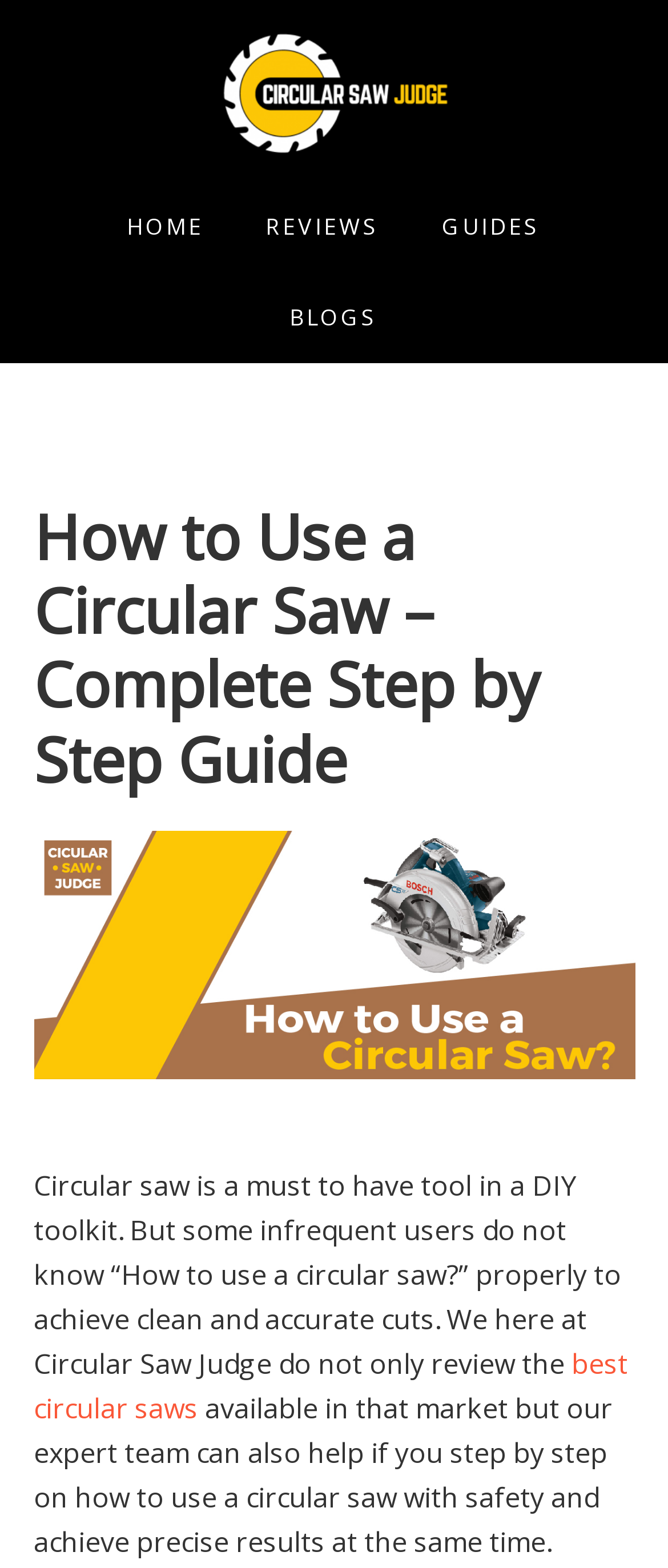Write an elaborate caption that captures the essence of the webpage.

The webpage is a comprehensive guide on how to use a circular saw, with a focus on providing step-by-step instructions for achieving clean and accurate cuts. At the top of the page, there are two skip links, one for primary navigation and one for main content, followed by a link to "Circular Saw Judge" and a main navigation menu with links to "HOME", "REVIEWS", "GUIDES", and "BLOGS".

Below the navigation menu, there is a header section with a heading that reads "How to Use a Circular Saw – Complete Step by Step Guide". This is accompanied by an image with the same title. The main content of the page begins with a paragraph of text that explains the importance of knowing how to use a circular saw properly, and how the website can provide guidance on this topic. The text also includes a link to a review of the best circular saws available in the market.

The webpage is well-structured, with clear headings and concise text that provides a clear overview of the content. The image and links are strategically placed to break up the text and provide visual interest. Overall, the webpage appears to be a useful resource for anyone looking to learn how to use a circular saw safely and effectively.